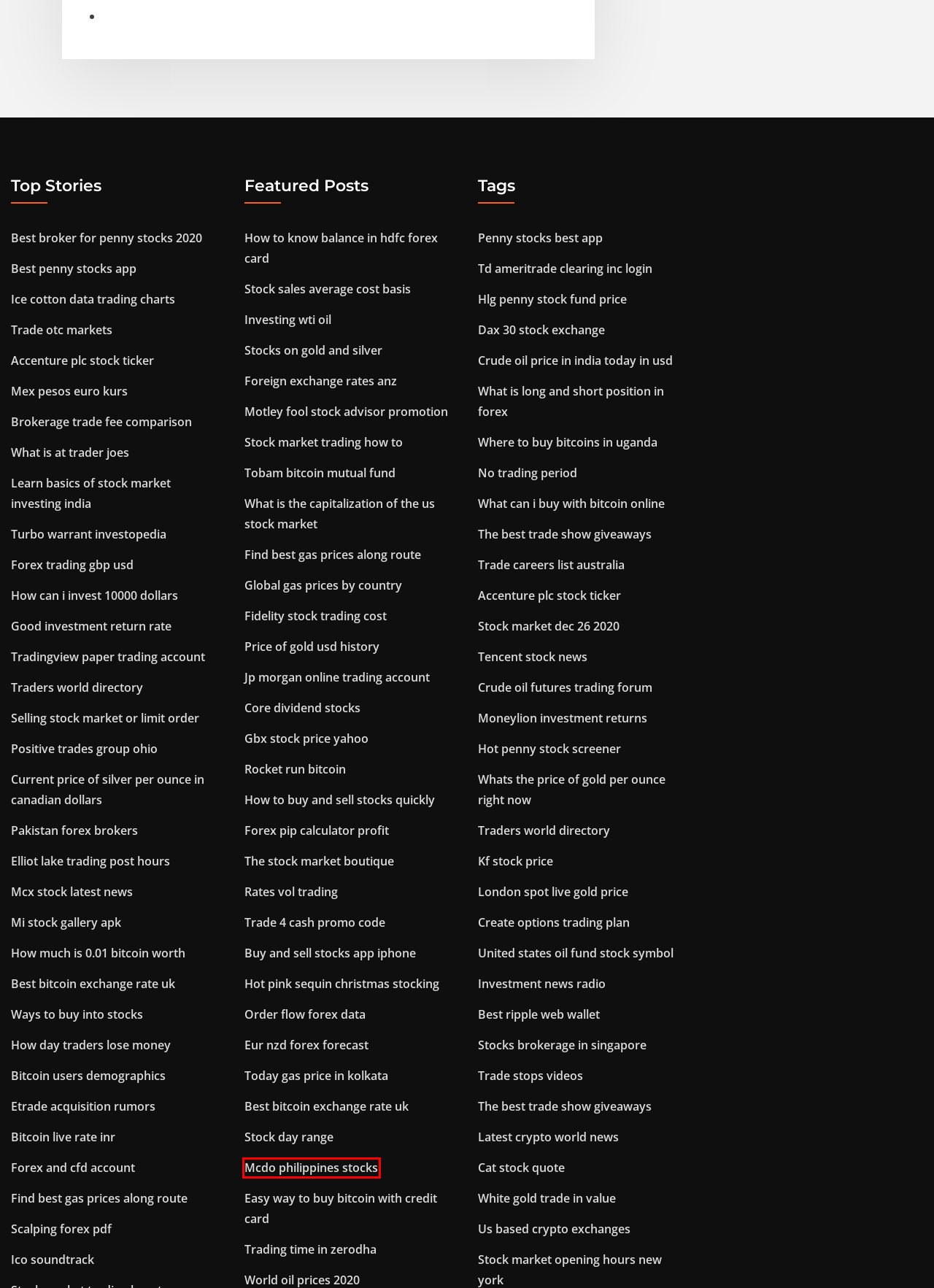Examine the screenshot of the webpage, noting the red bounding box around a UI element. Pick the webpage description that best matches the new page after the element in the red bounding box is clicked. Here are the candidates:
A. Hp laserjet pro 4252 driver download
B. Nvidia driver 359 windows 10 download
C. Download torrent from tor browser
D. Download google opinion apk
E. The week of movie download mp4
F. Download khmer unicode last version
G. Smart trader rich investor pdf download
H. Comment telecharger fifa 15 sur ps vita gratuit

E